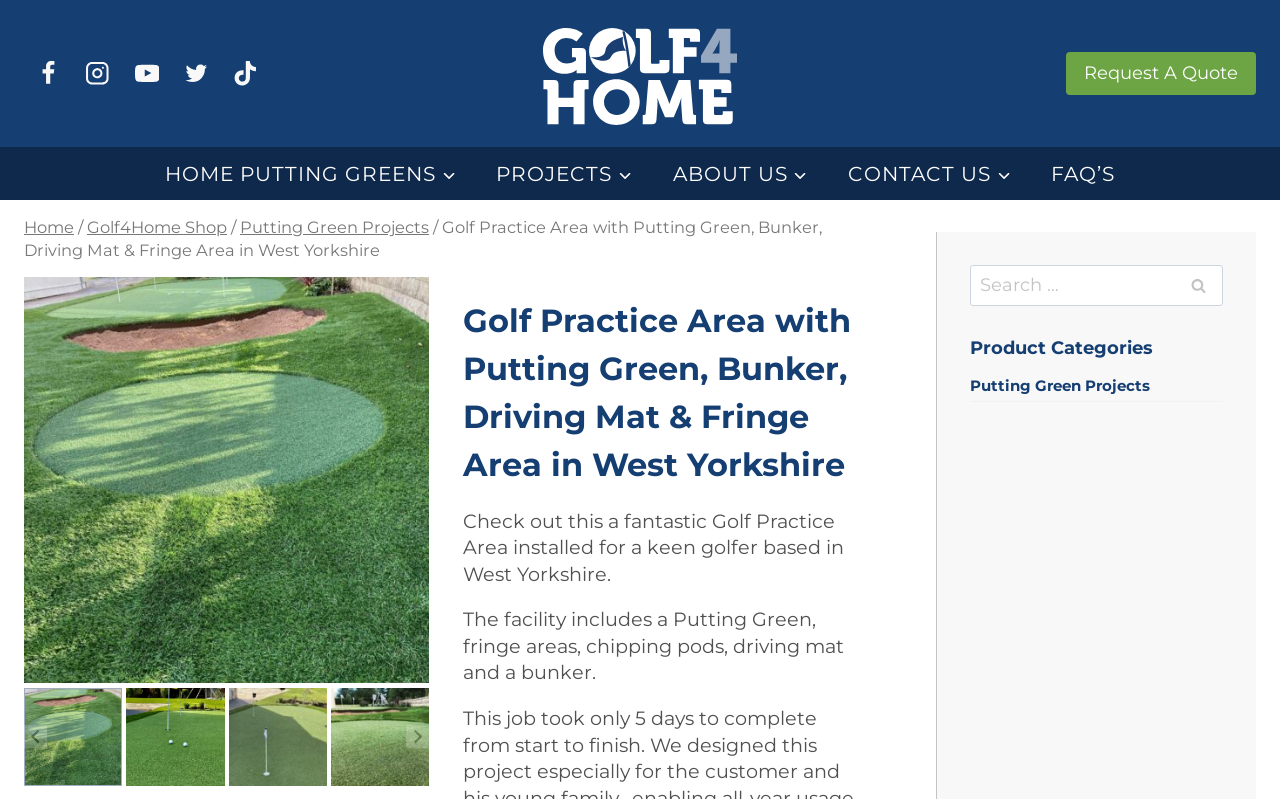Explain the webpage's design and content in an elaborate manner.

This webpage is about Golf4Home, a company that provides artificial grass home putting greens. At the top left corner, there are four social media links: Facebook, Instagram, YouTube, and Twitter, each accompanied by an image. Next to them is a link to the company's website, Golf4Home, with its logo. On the top right corner, there is a "Request A Quote" link.

Below the top section, there is a primary navigation menu with seven links: HOME PUTTING GREENS, PROJECTS, ABOUT US, CONTACT US, FAQ’S, and others. Each link has a child menu button next to it.

Under the navigation menu, there is a breadcrumbs section showing the current page's path: Home > Golf4Home Shop > Putting Green Projects > Golf Practice Area with Putting Green, Bunker, Driving Mat & Fringe Area in West Yorkshire.

The main content area is divided into two sections. The top section has a carousel with 12 slides, each displaying an image. The carousel has navigation buttons to go to the last slide, next slide, or a specific slide.

Below the carousel, there is a heading that reads "Golf Practice Area with Putting Green, Bunker, Driving Mat & Fringe Area in West Yorkshire". This is followed by two paragraphs of text describing a golf practice area installed in West Yorkshire, including its features such as a putting green, fringe areas, chipping pods, driving mat, and a bunker.

On the right side of the page, there is a search box with a "Search" button. Below the search box, there is a heading "Product Categories" and a link to "Putting Green Projects".